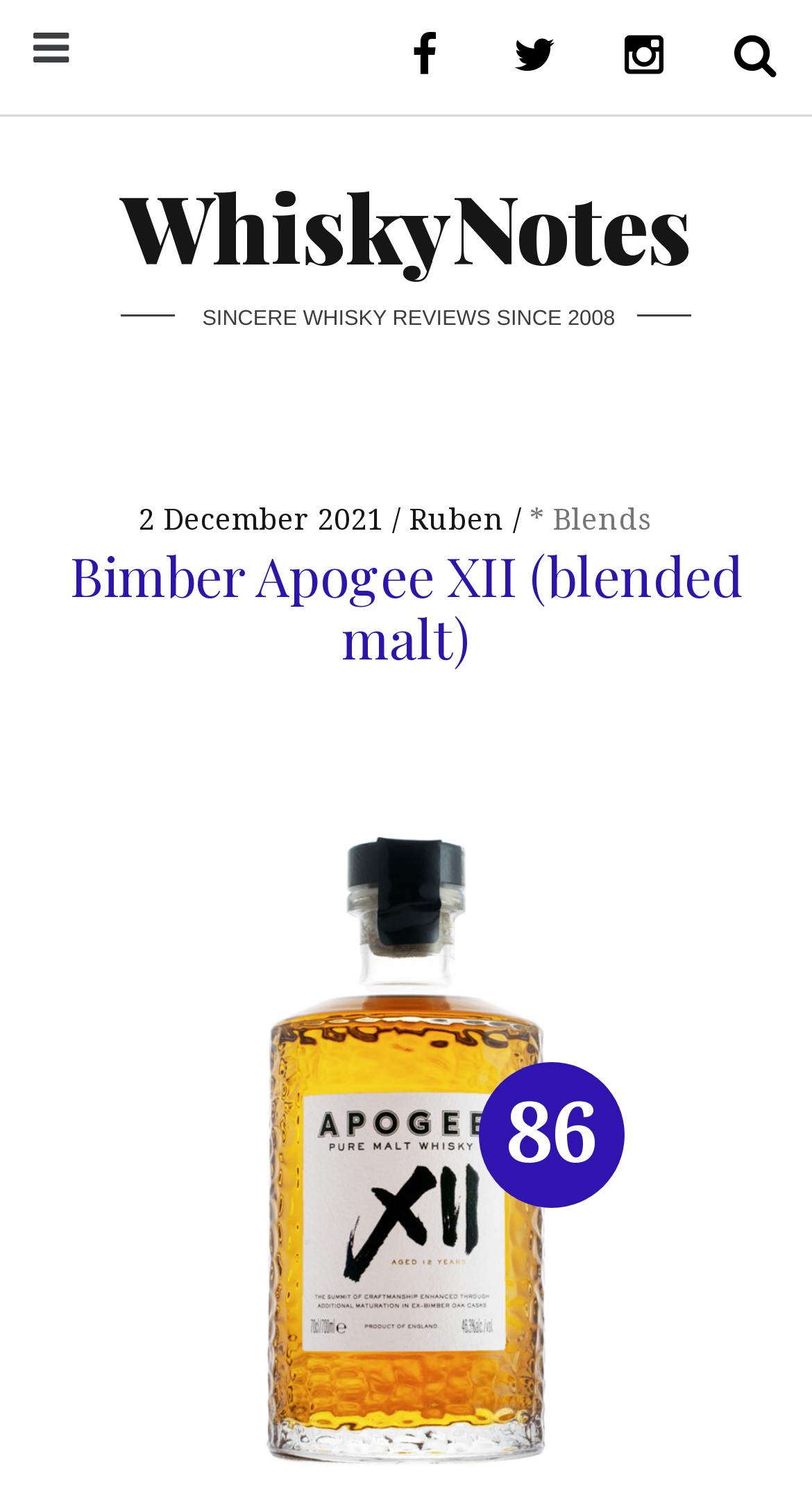What is the name of the whisky being reviewed?
Based on the visual content, answer with a single word or a brief phrase.

Bimber Apogee XII